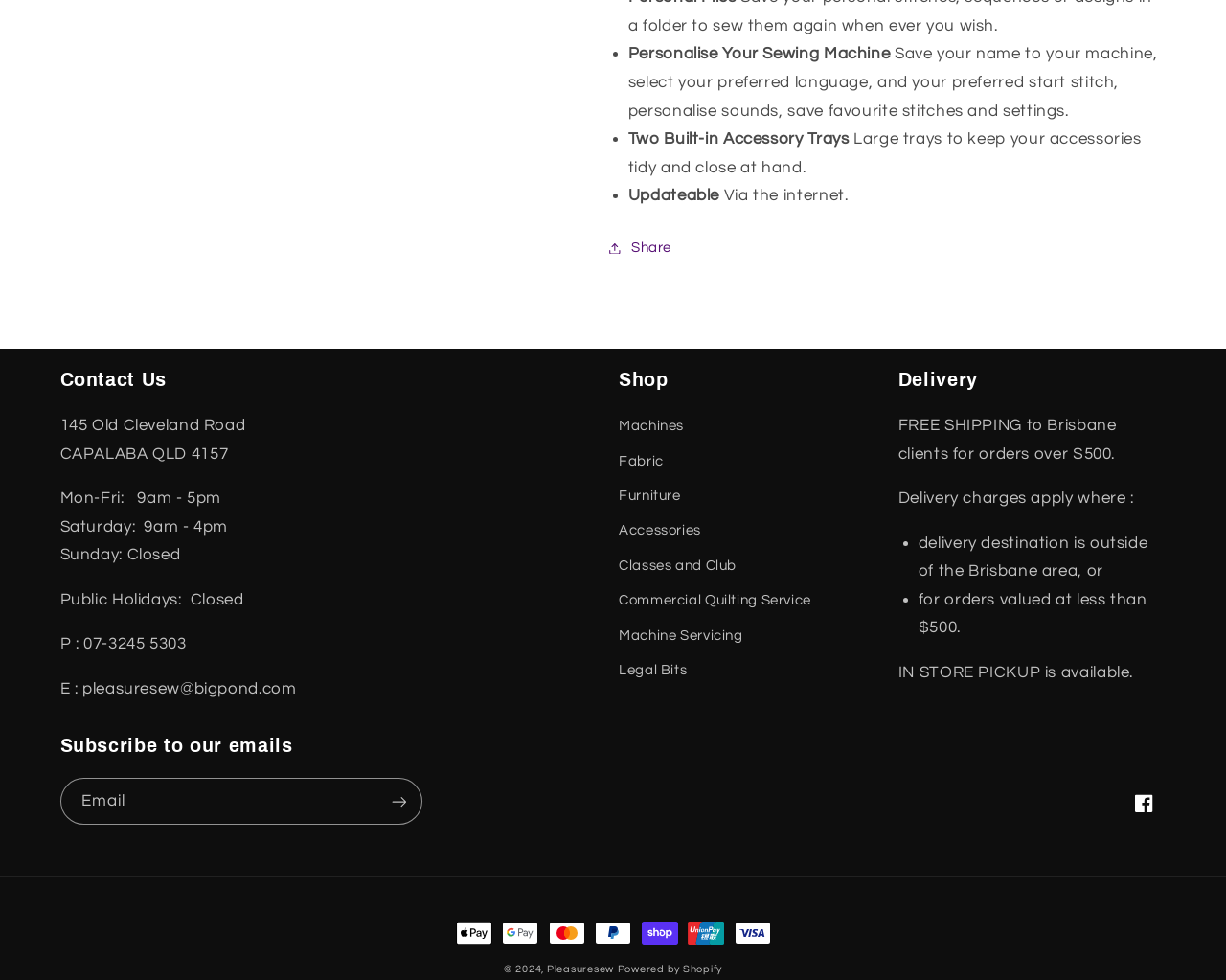Provide the bounding box coordinates of the HTML element this sentence describes: "Accessories". The bounding box coordinates consist of four float numbers between 0 and 1, i.e., [left, top, right, bottom].

[0.505, 0.524, 0.572, 0.56]